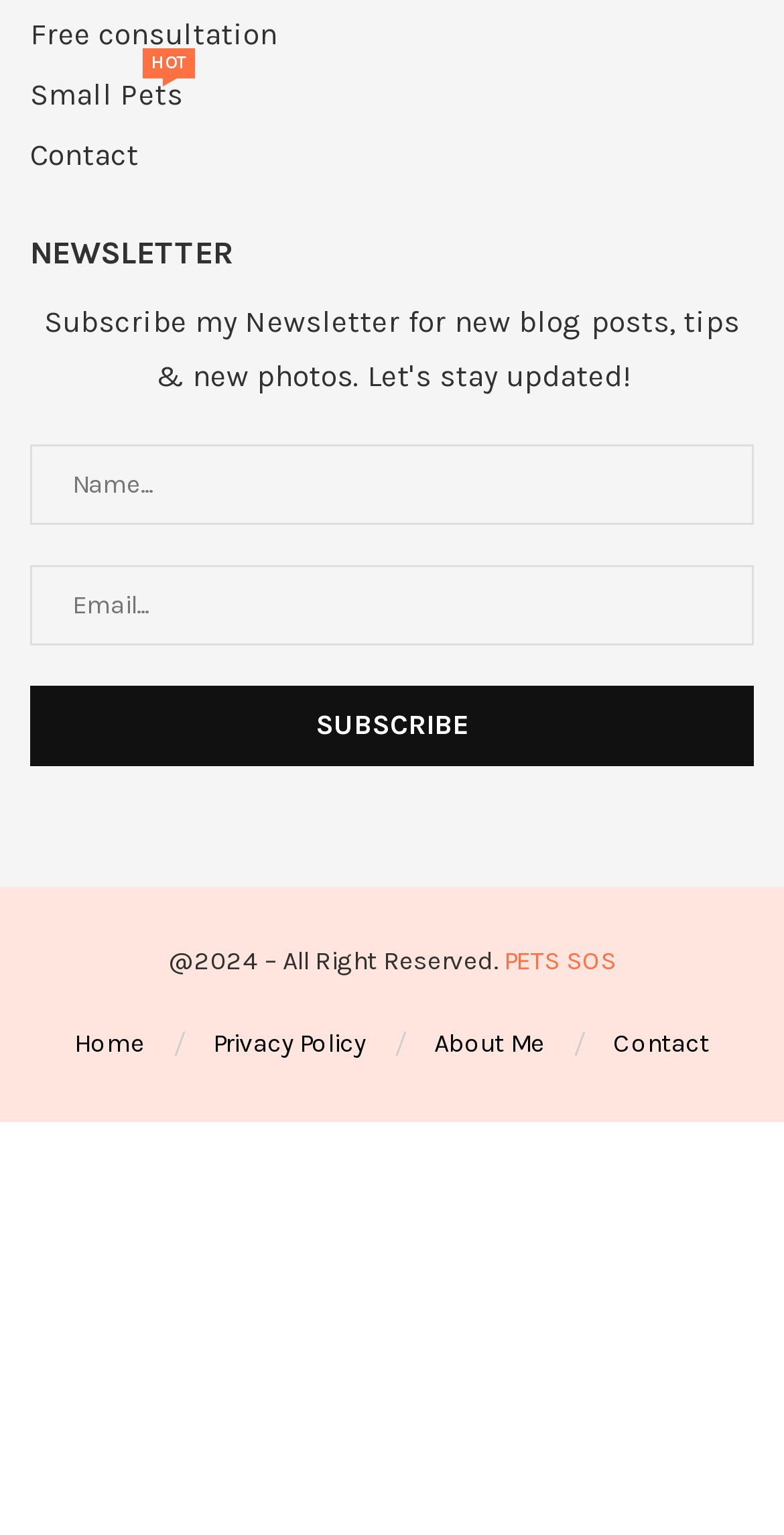Respond with a single word or phrase to the following question:
How many links are there in the footer section?

5